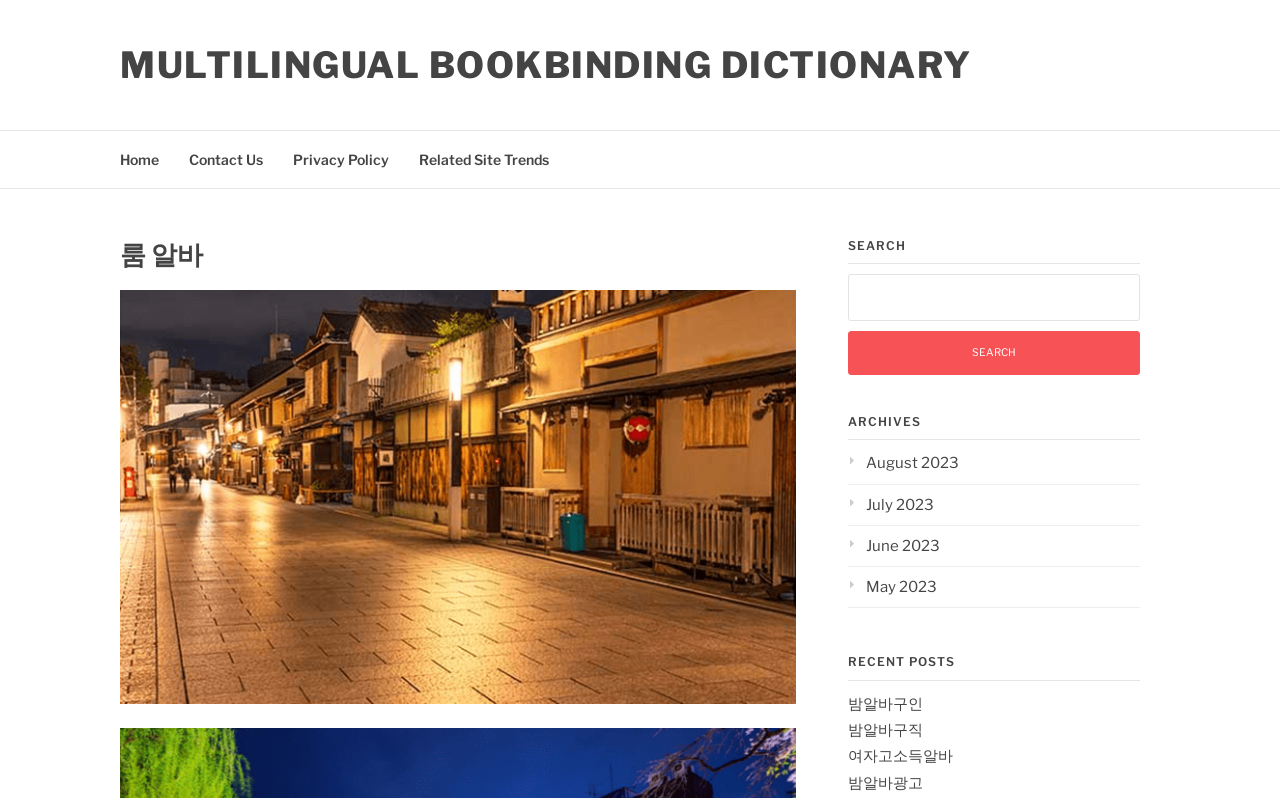Specify the bounding box coordinates of the element's region that should be clicked to achieve the following instruction: "Contact us". The bounding box coordinates consist of four float numbers between 0 and 1, in the format [left, top, right, bottom].

[0.148, 0.164, 0.205, 0.236]